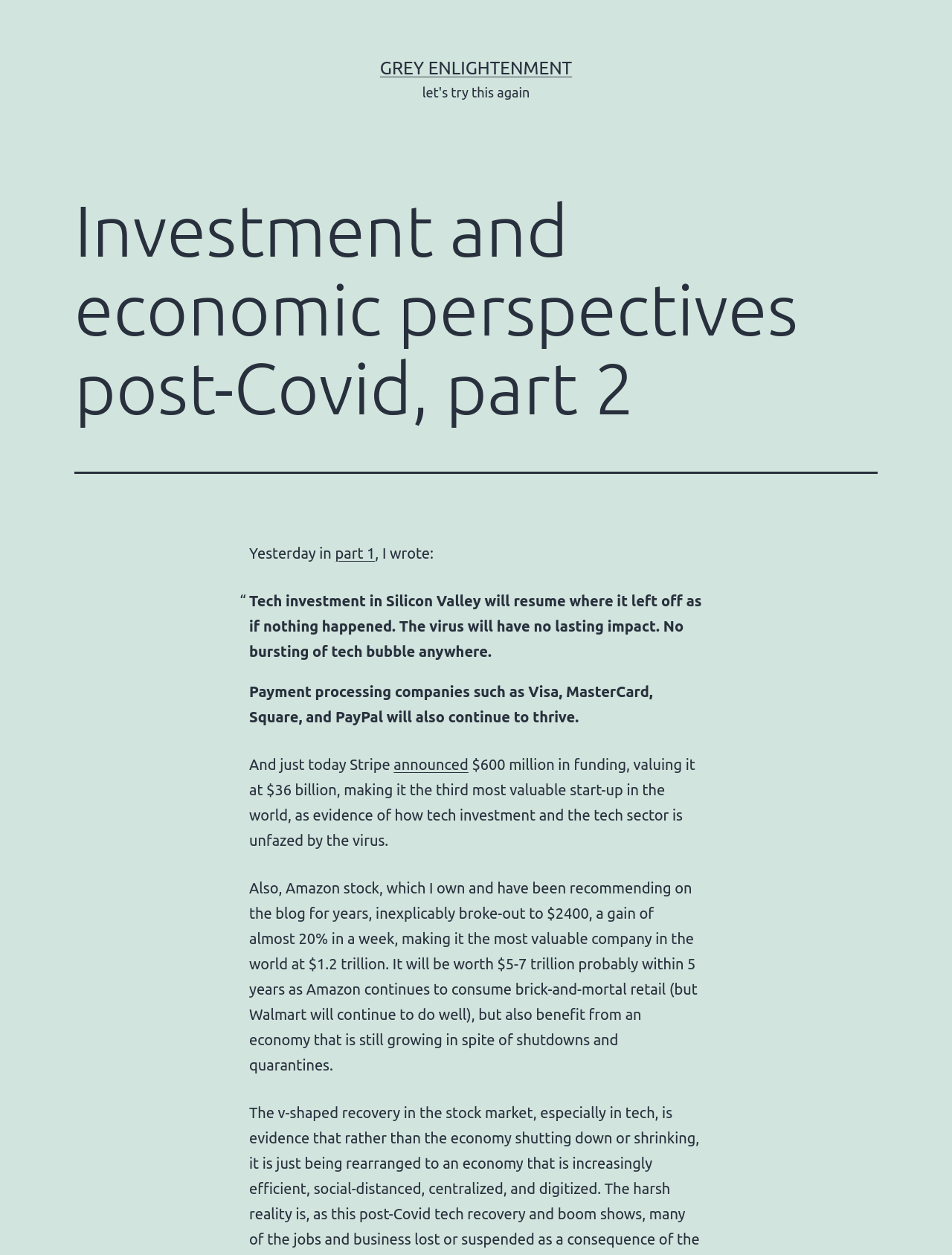What is the value of Stripe's funding?
Please elaborate on the answer to the question with detailed information.

According to the article, Stripe announced $600 million in funding, valuing it at $36 billion, making it the third most valuable start-up in the world.